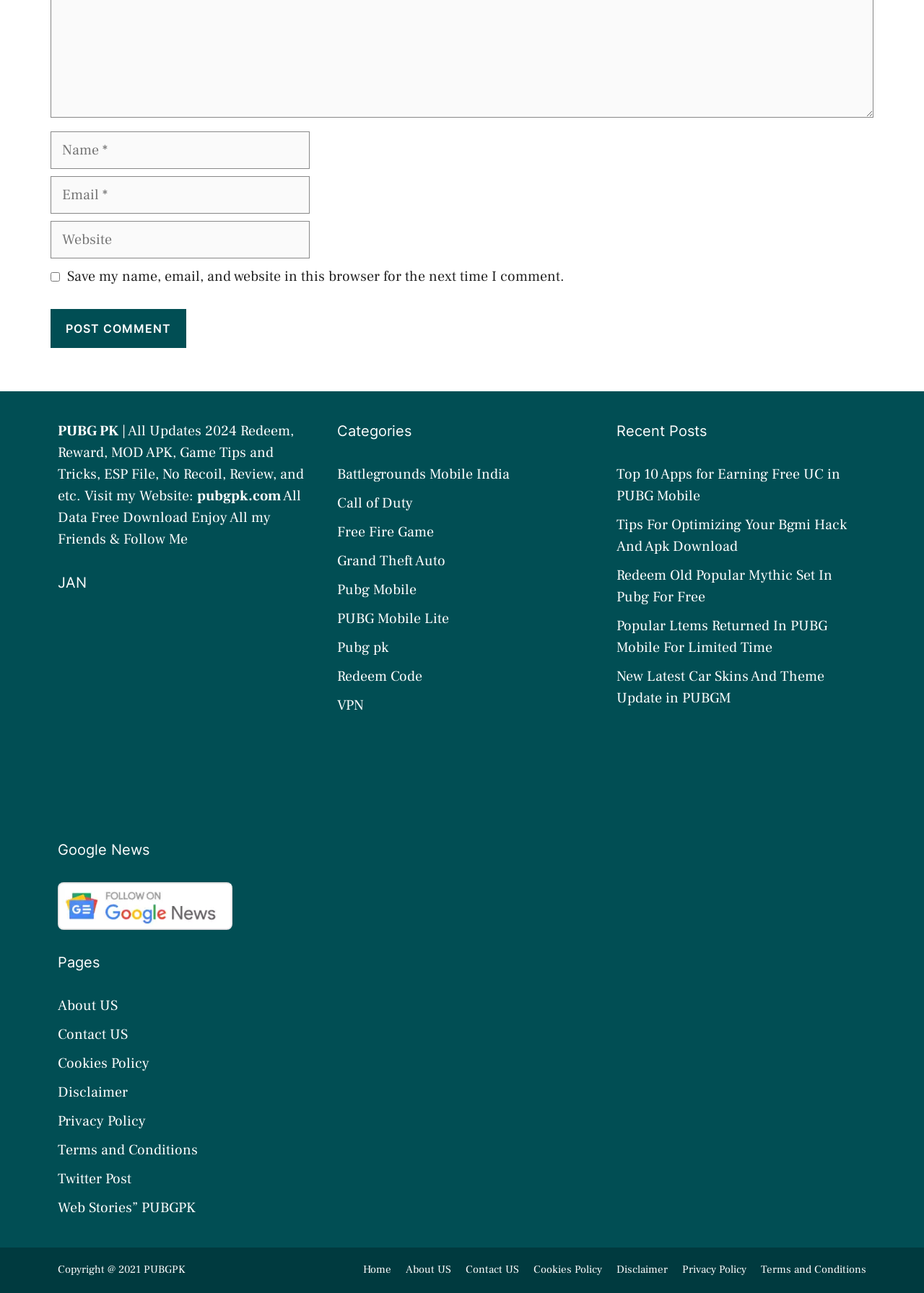Determine the bounding box coordinates of the clickable element necessary to fulfill the instruction: "Enter your name". Provide the coordinates as four float numbers within the 0 to 1 range, i.e., [left, top, right, bottom].

[0.055, 0.102, 0.335, 0.131]